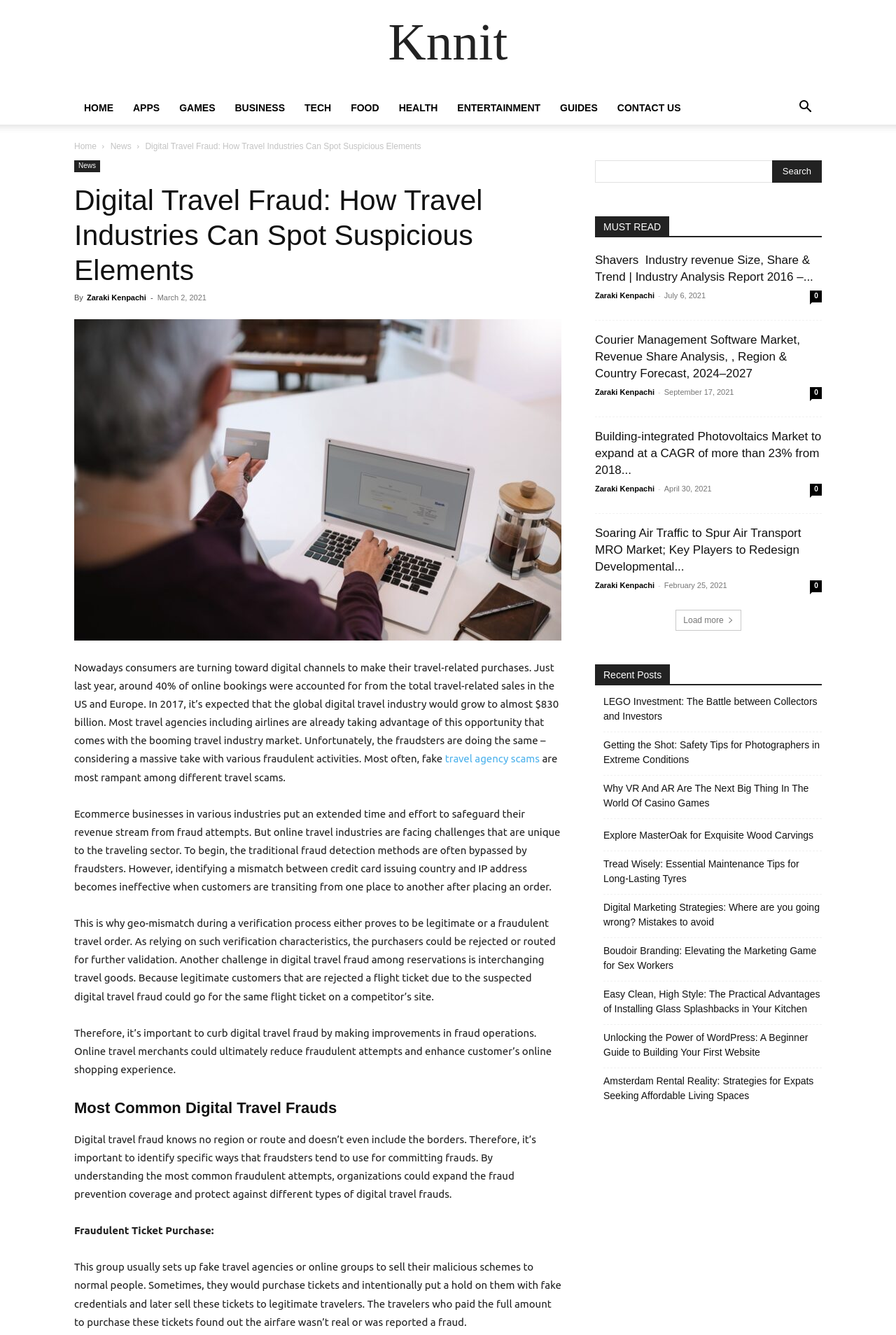Extract the bounding box of the UI element described as: "travel agency scams".

[0.497, 0.564, 0.602, 0.573]